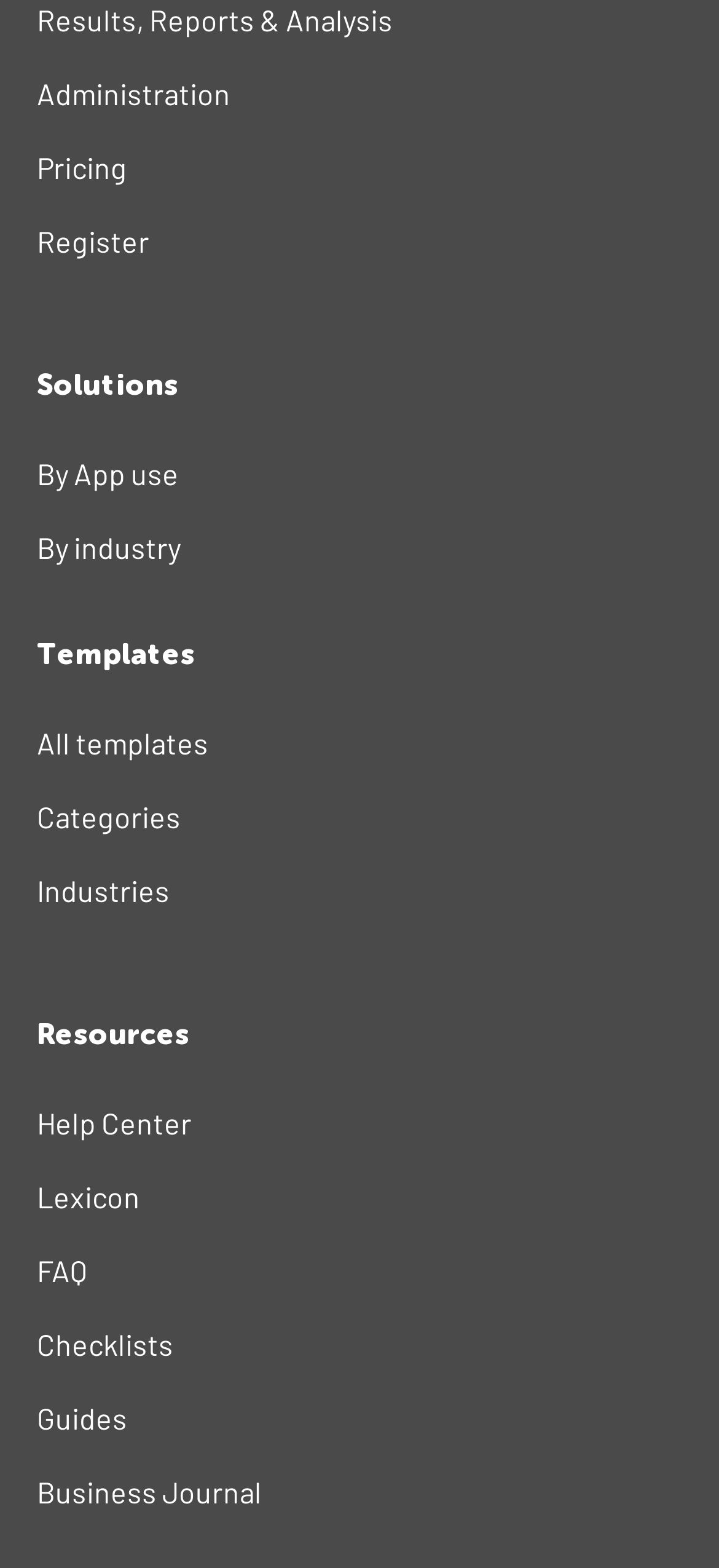How many types of resources are there?
Please provide a comprehensive answer based on the details in the screenshot.

Under the 'Resources' heading, I counted seven links: 'Help Center', 'Lexicon', 'FAQ', 'Checklists', 'Guides', and 'Business Journal', which suggests that there are seven types of resources.